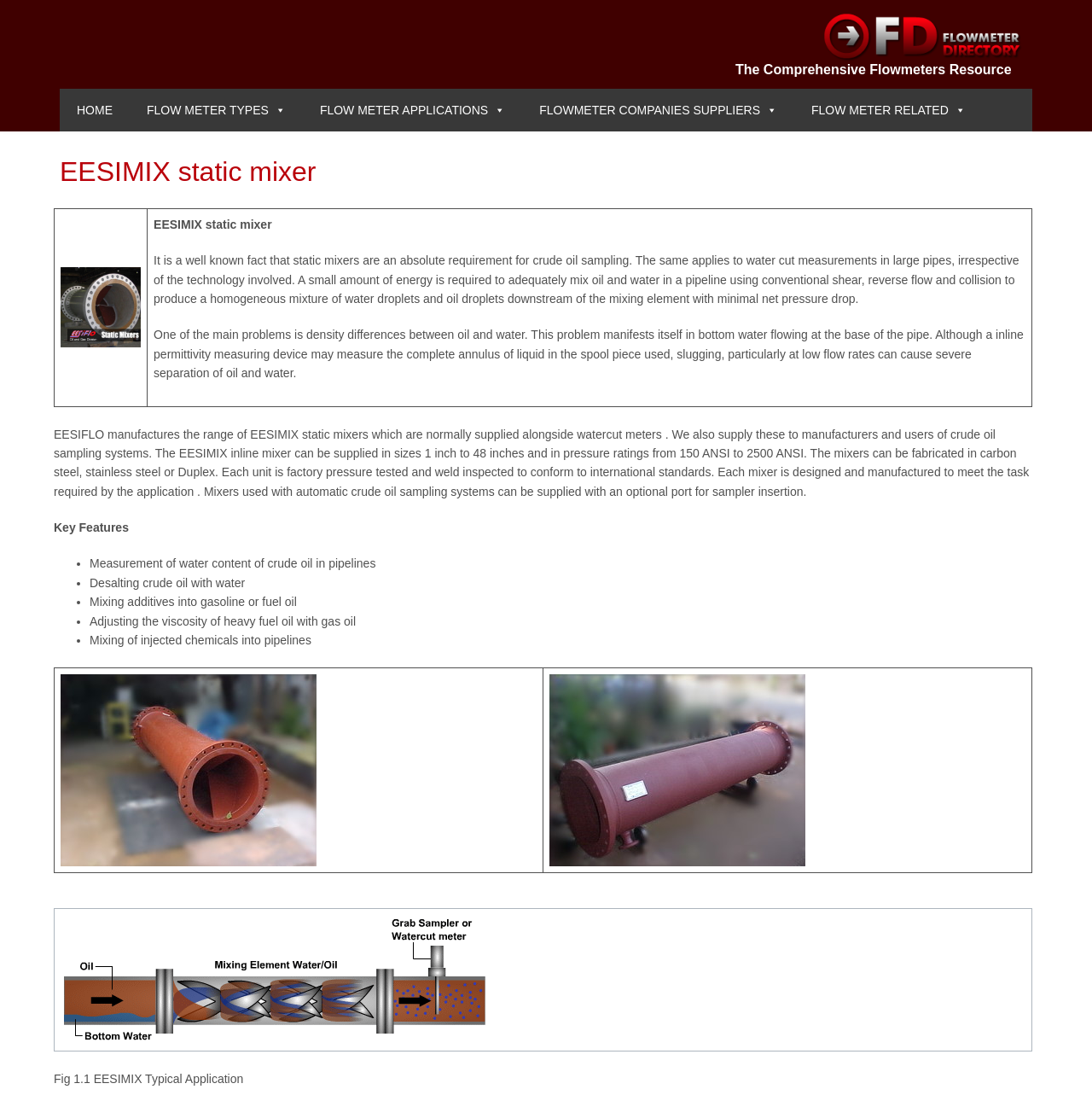Given the element description HOME, predict the bounding box coordinates for the UI element in the webpage screenshot. The format should be (top-left x, top-left y, bottom-right x, bottom-right y), and the values should be between 0 and 1.

[0.055, 0.081, 0.119, 0.119]